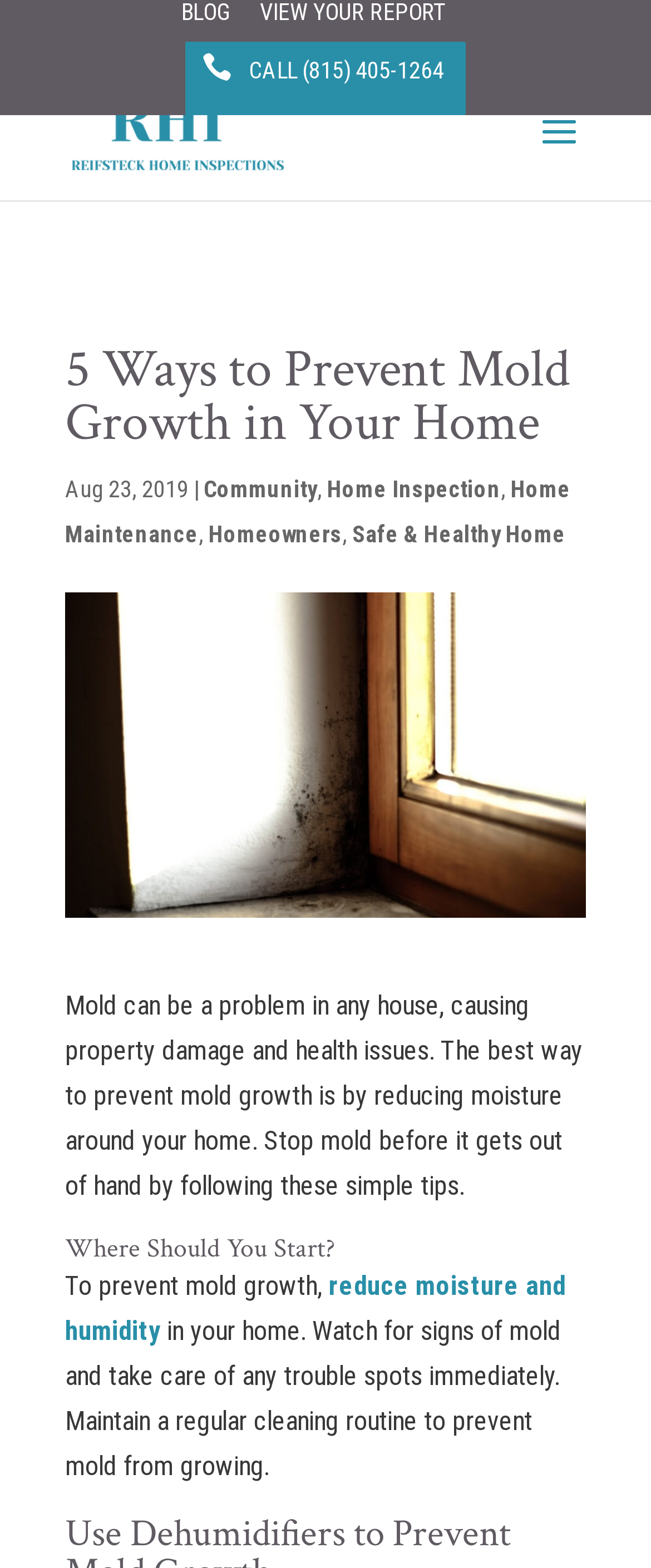Locate the bounding box coordinates of the clickable region necessary to complete the following instruction: "View your report". Provide the coordinates in the format of four float numbers between 0 and 1, i.e., [left, top, right, bottom].

[0.399, 0.0, 0.683, 0.026]